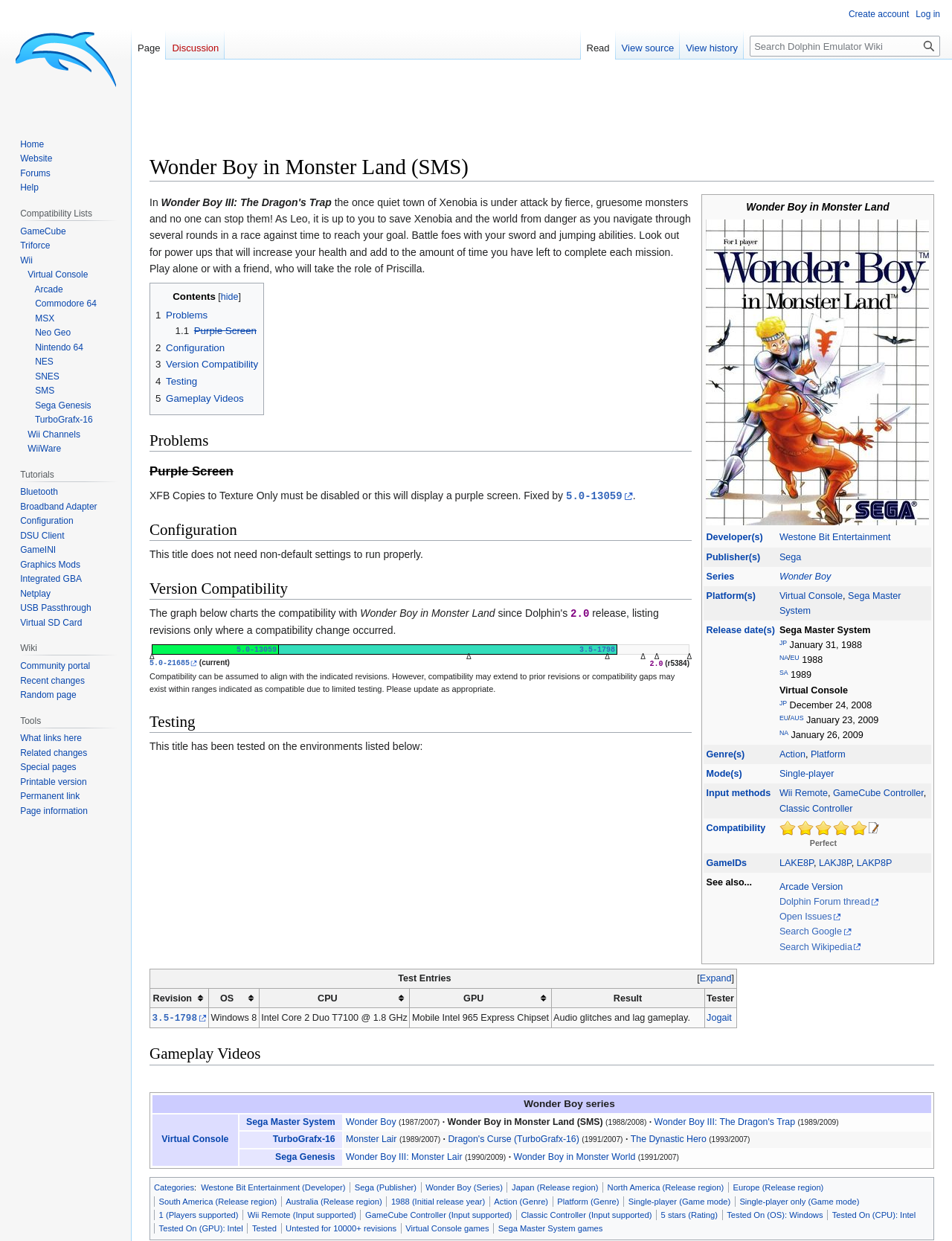Extract the main title from the webpage.

Wonder Boy in Monster Land (SMS)